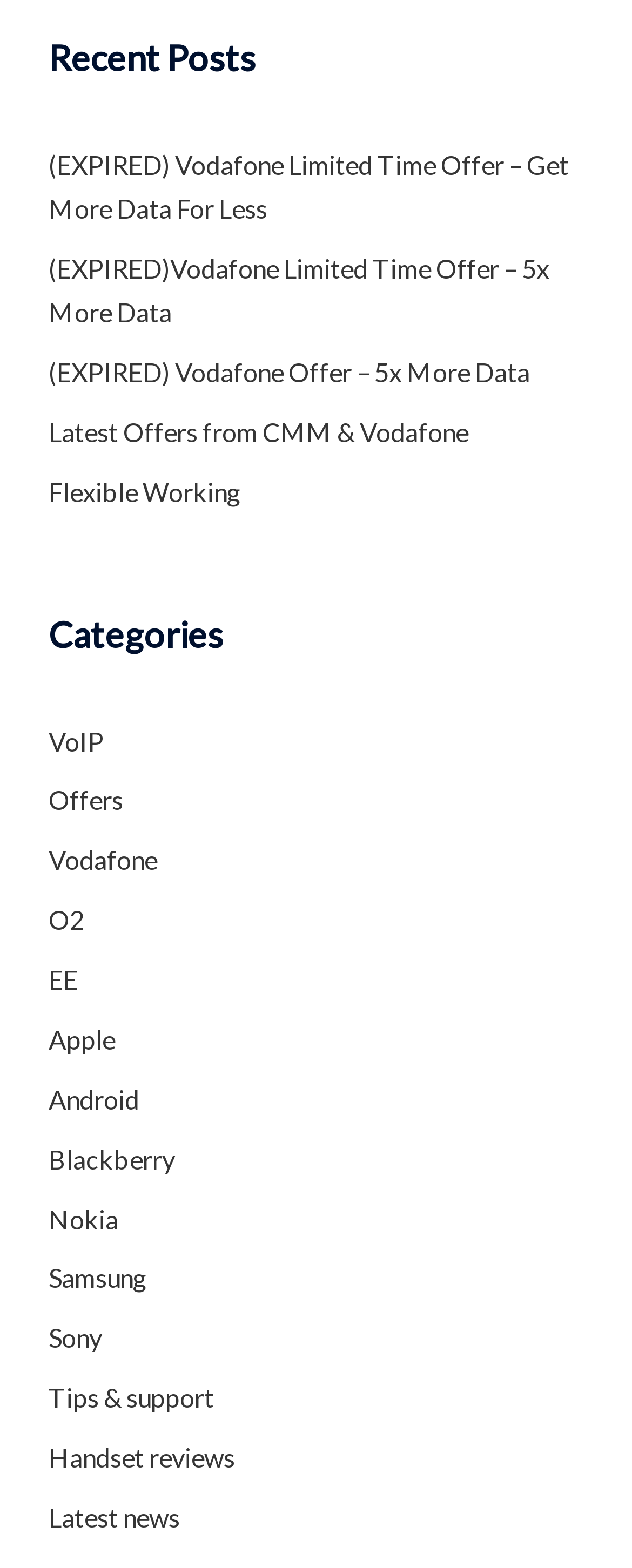Please specify the bounding box coordinates in the format (top-left x, top-left y, bottom-right x, bottom-right y), with values ranging from 0 to 1. Identify the bounding box for the UI component described as follows: Tips & support

[0.077, 0.881, 0.338, 0.901]